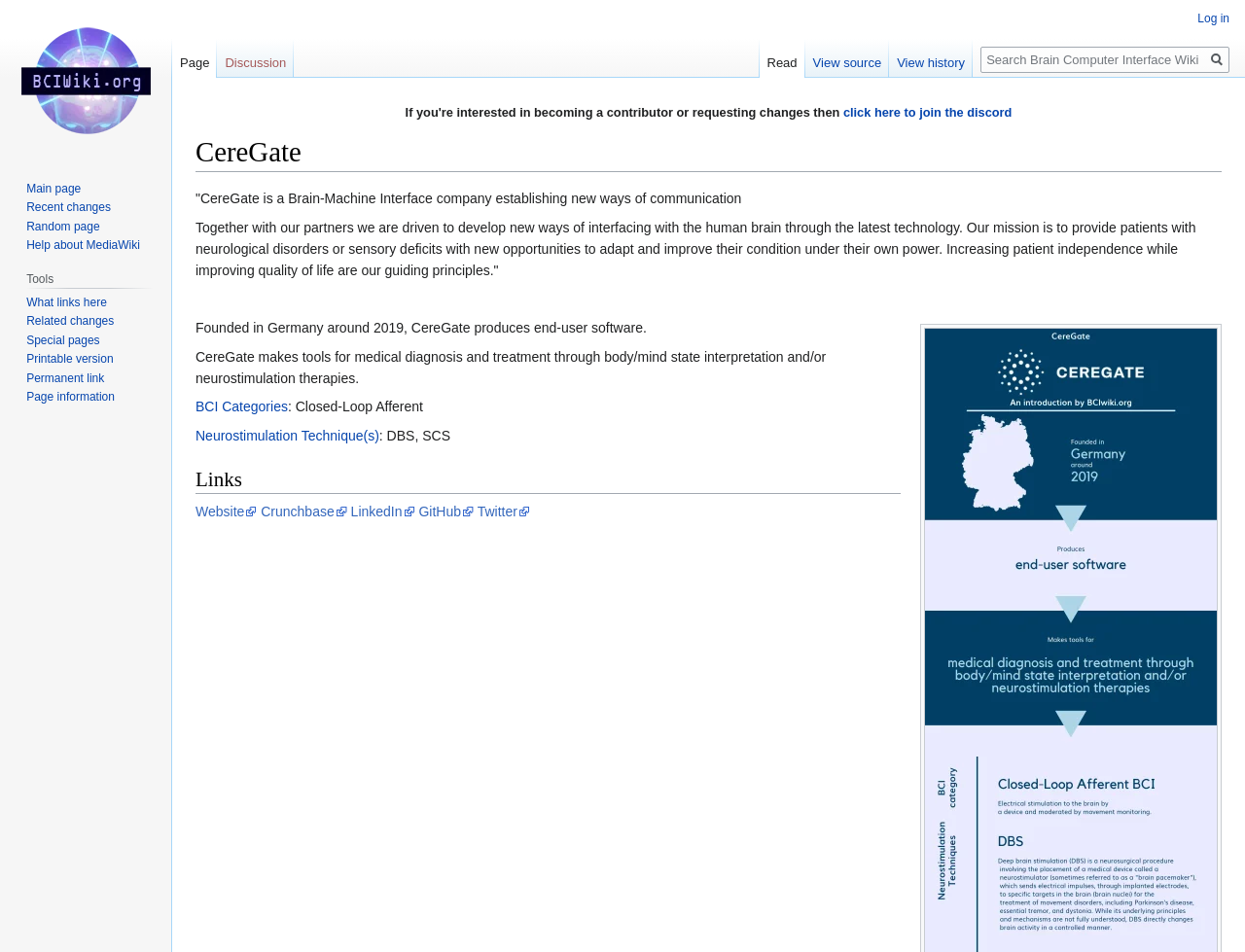Generate an in-depth caption that captures all aspects of the webpage.

The webpage is about CereGate, a Brain-Machine Interface company. At the top, there is a heading with the company name "CereGate" and a link to join a Discord channel. Below the heading, there are two links, "Jump to navigation" and "Jump to search", which are aligned to the left.

The main content of the page starts with a brief description of CereGate, stating that it is a company that establishes new ways of communication through Brain-Machine Interface technology. This is followed by a longer paragraph that explains the company's mission, which is to provide patients with neurological disorders or sensory deficits with new opportunities to adapt and improve their condition.

Below the introductory text, there are several sections that provide more information about CereGate. One section describes the company's founding in Germany around 2019 and its production of end-user software. Another section lists the tools and techniques used by CereGate, including medical diagnosis and treatment through body/mind state interpretation and/or neurostimulation therapies.

To the right of the main content, there are several links and navigation menus. One menu is labeled "Personal tools" and contains links to log in and other personal settings. Another menu is labeled "Namespaces" and contains links to different namespaces, such as "Page" and "Discussion". There is also a "Views" menu that contains links to read, view source, and view history.

At the top right corner of the page, there is a search bar with a heading "Search" and a button to submit the search query. Below the search bar, there are several links to visit the main page, navigate to recent changes, and access help about MediaWiki.

Finally, at the bottom of the page, there is a "Tools" menu that contains links to various tools, such as "What links here", "Related changes", and "Special pages".